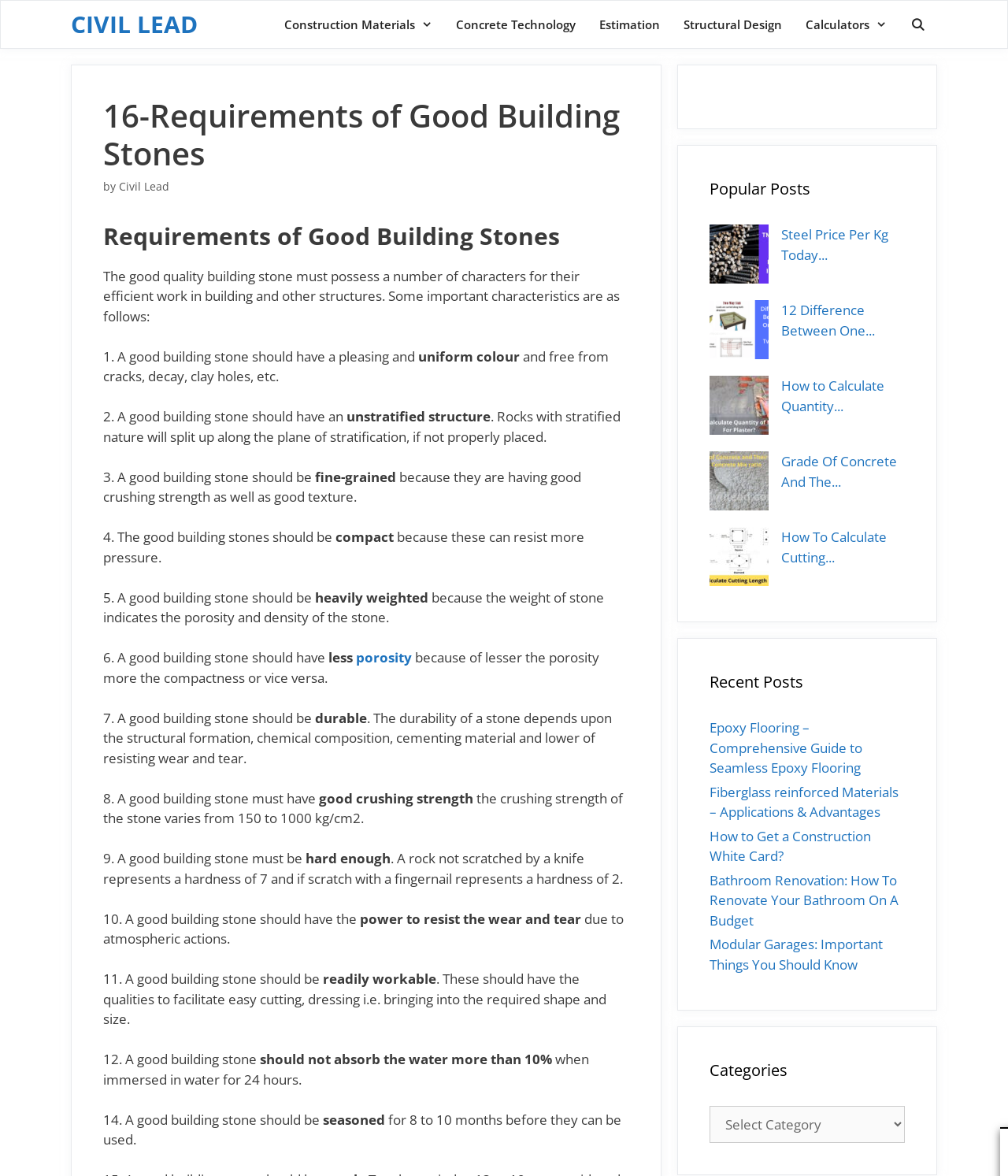Find and provide the bounding box coordinates for the UI element described here: "Tech Support". The coordinates should be given as four float numbers between 0 and 1: [left, top, right, bottom].

None